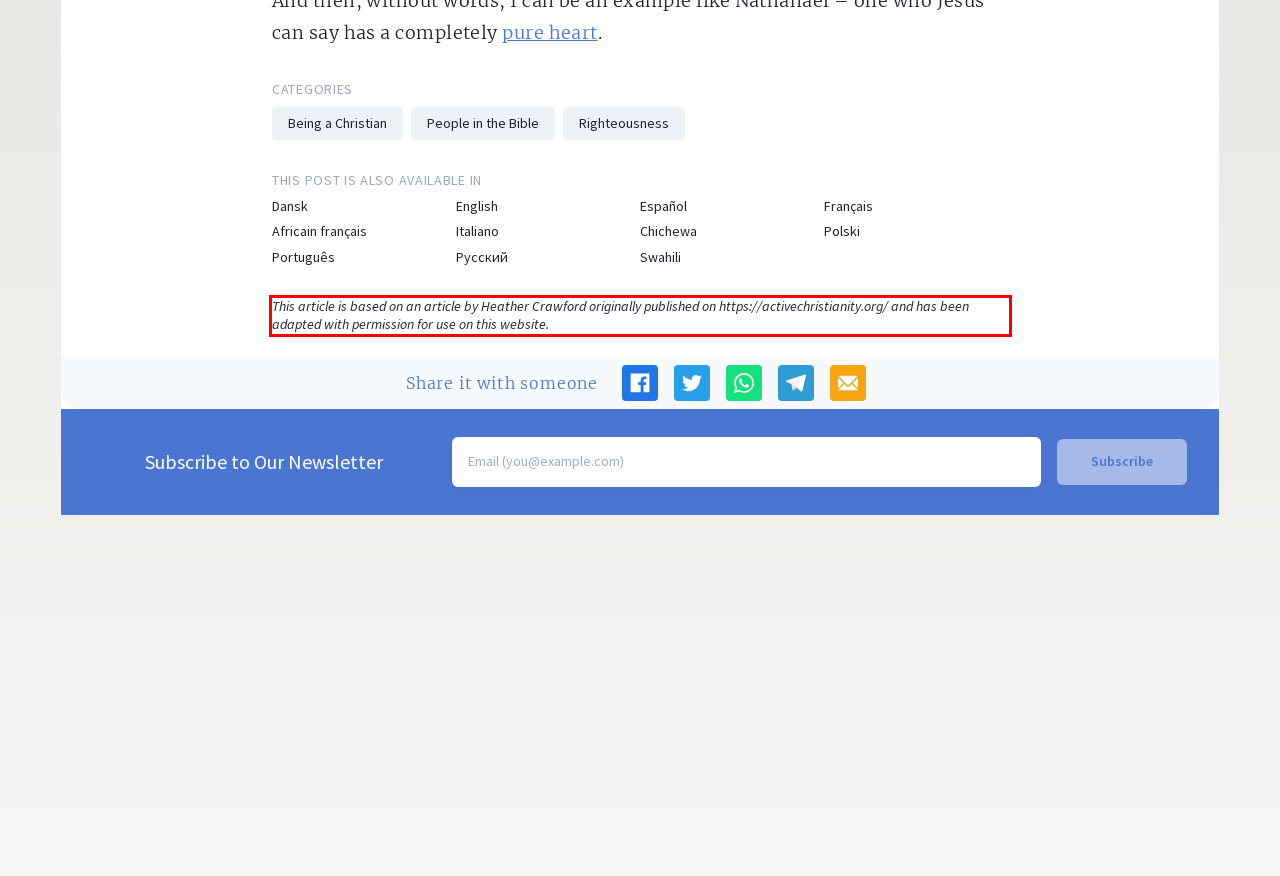You are given a webpage screenshot with a red bounding box around a UI element. Extract and generate the text inside this red bounding box.

This article is based on an article by Heather Crawford originally published on https://activechristianity.org/ and has been adapted with permission for use on this website.